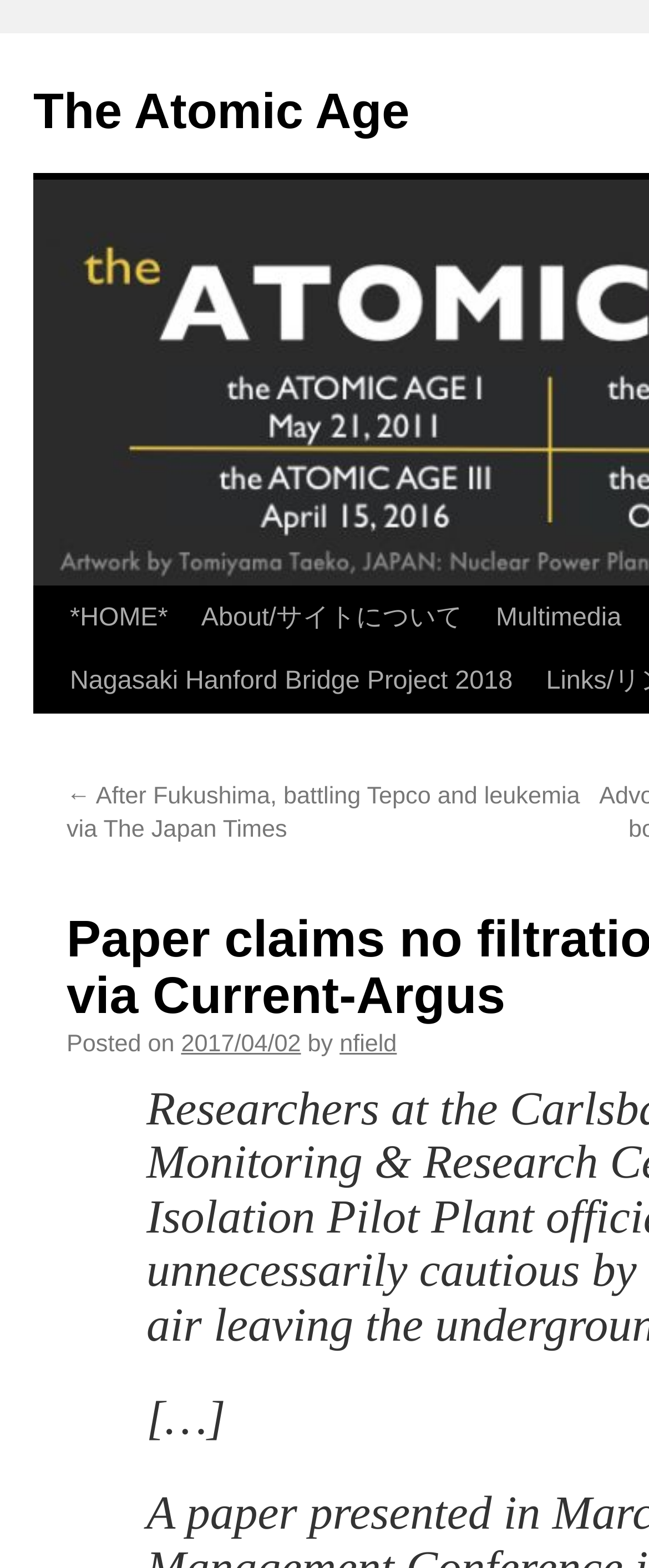Please examine the image and provide a detailed answer to the question: How many articles are listed on this page?

I counted the articles listed on this page, which are the current article and the previous article. There are 2 articles in total.